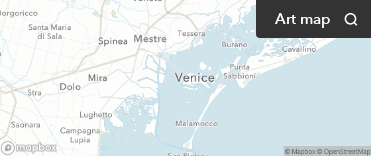What feature is available in the top right corner?
Based on the screenshot, provide a one-word or short-phrase response.

Search feature